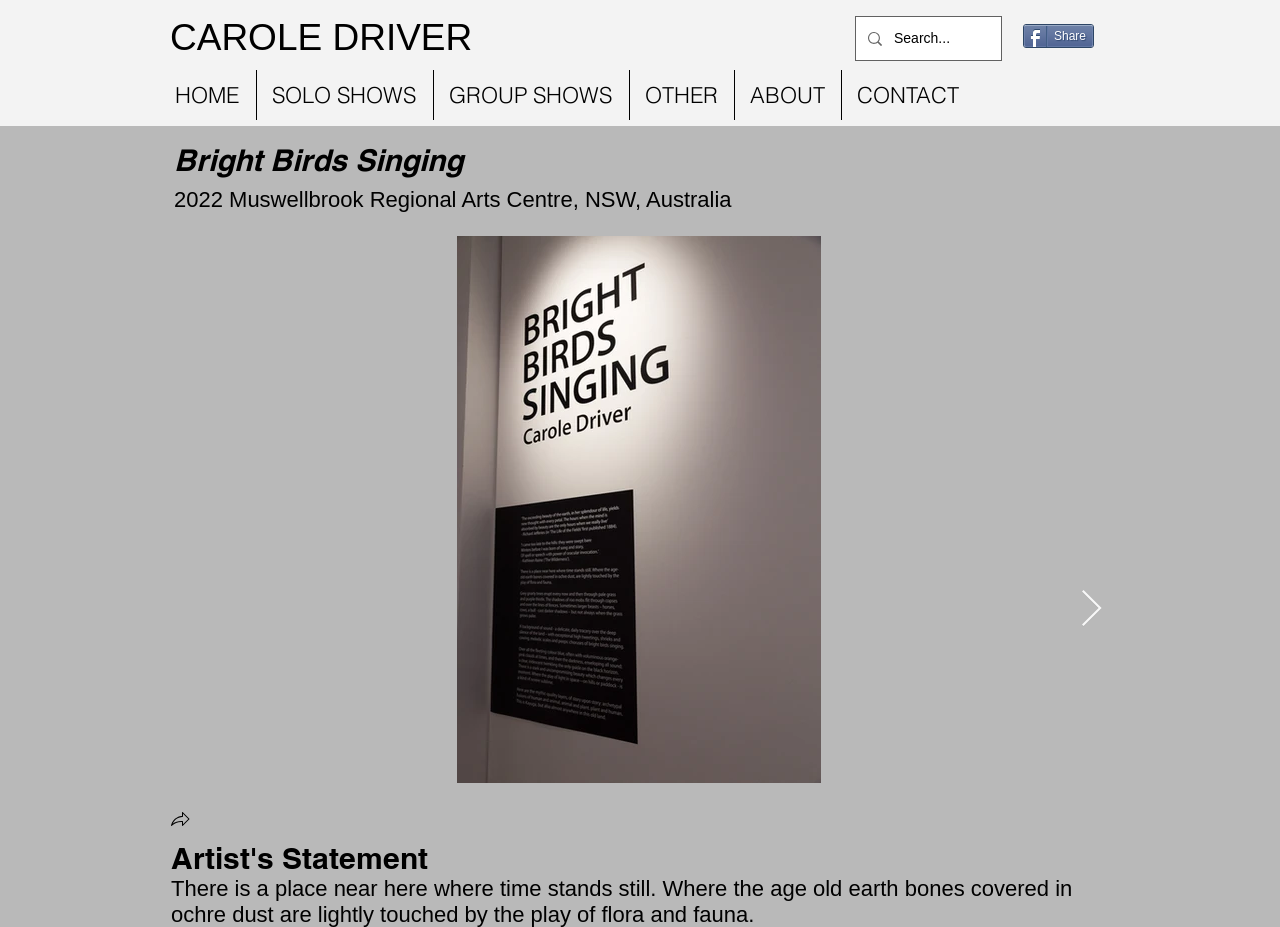What is the location of the exhibition?
Examine the webpage screenshot and provide an in-depth answer to the question.

The location of the exhibition can be found in the heading element 'Bright Birds Singing 2022 Muswellbrook Regional Arts Centre, NSW, Australia' which provides information about the exhibition, including its location.